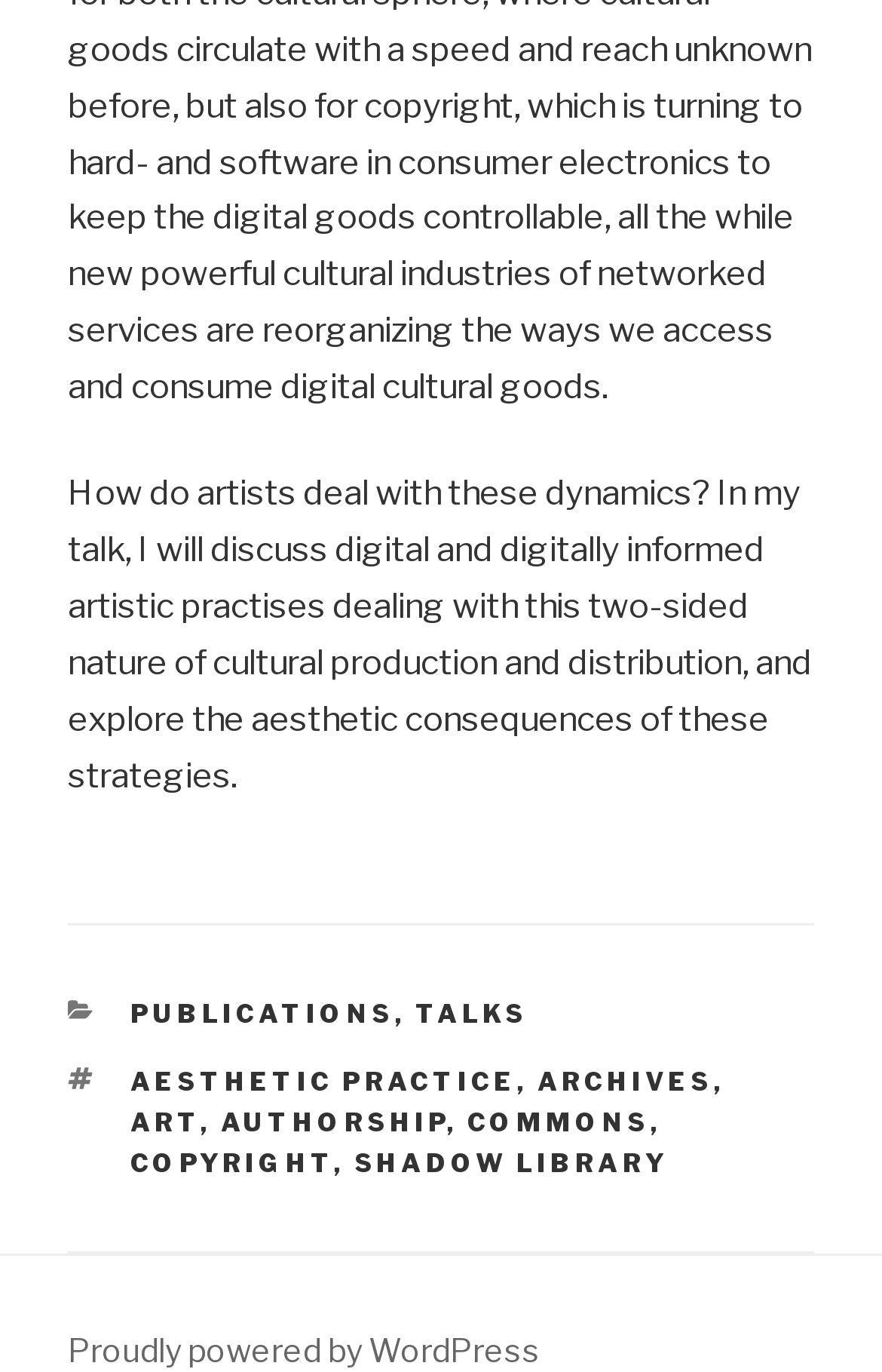How many links are present in the footer section?
From the image, respond using a single word or phrase.

8